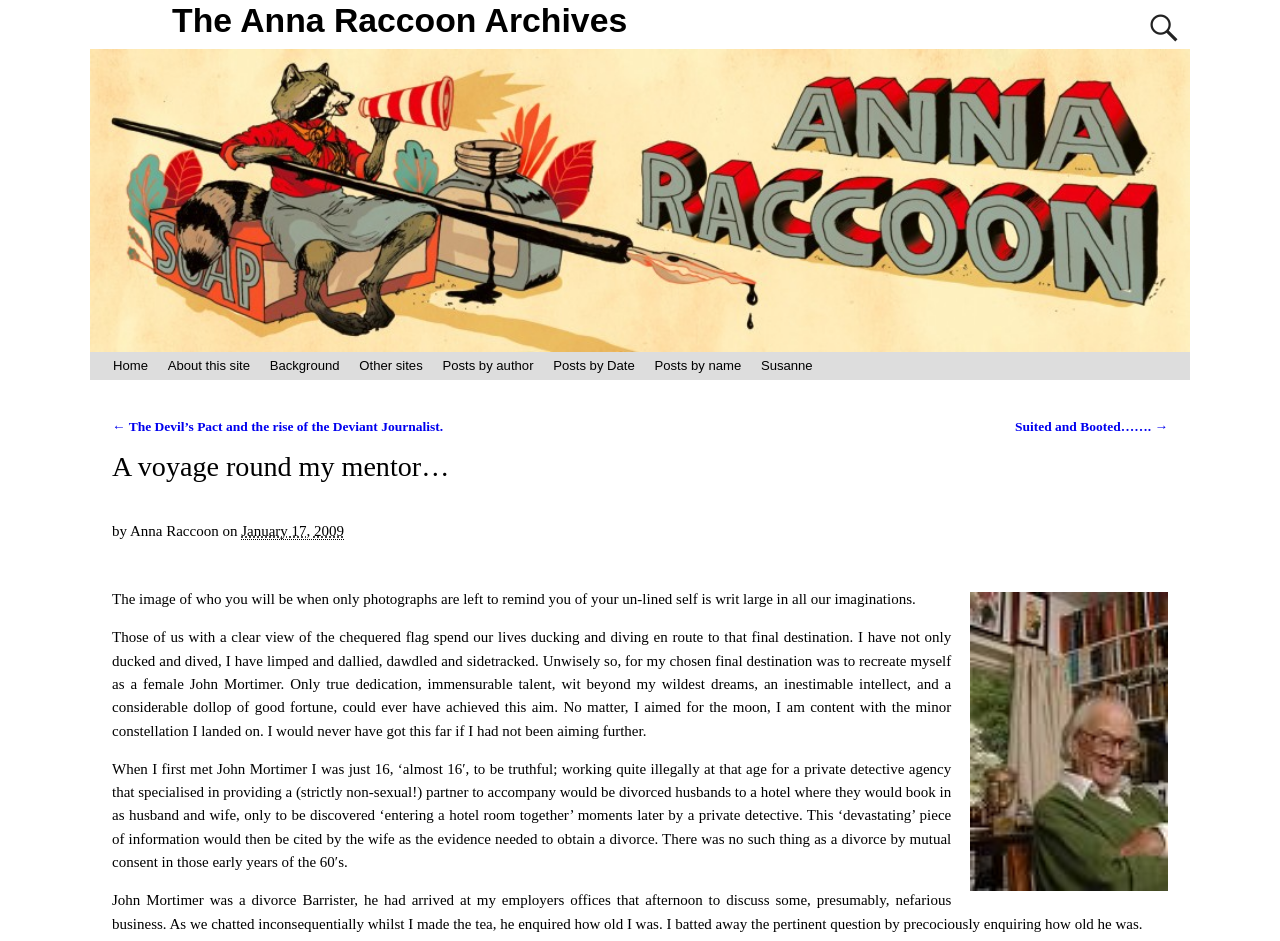Please give a concise answer to this question using a single word or phrase: 
What is the image on the webpage?

An image of jm1